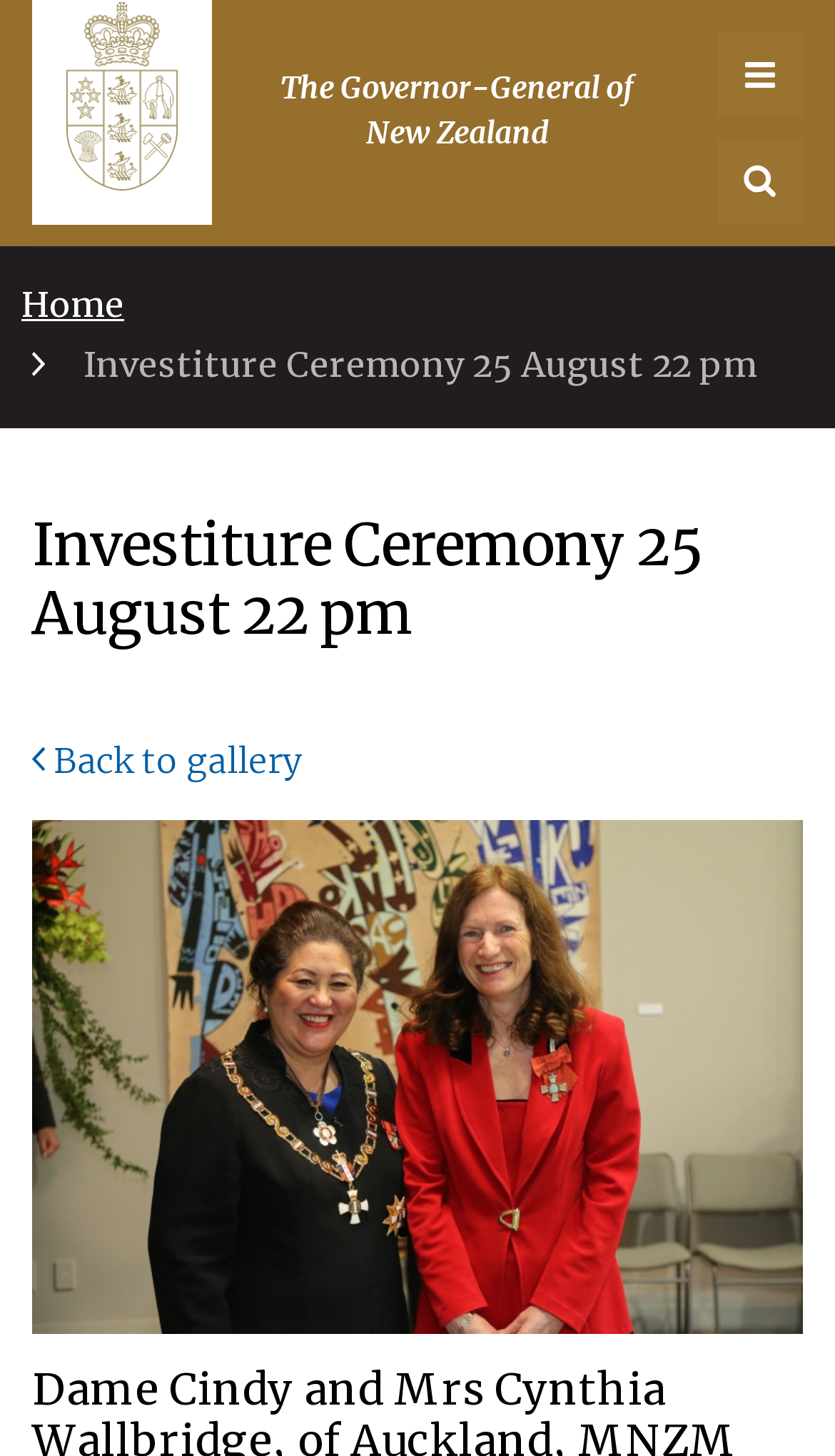Determine the bounding box coordinates in the format (top-left x, top-left y, bottom-right x, bottom-right y). Ensure all values are floating point numbers between 0 and 1. Identify the bounding box of the UI element described by: Toggle

[0.846, 0.346, 1.0, 0.434]